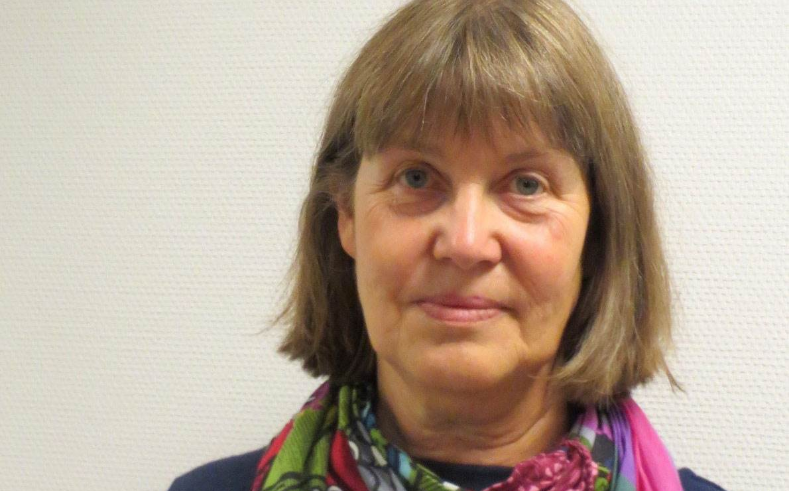Describe every detail you can see in the image.

The image features a midwife, Lotta Selin, who studied the risks and outcomes of delayed labor in her dissertation conducted at Sahlgrenska Academy, University of Gothenburg, Sweden. She highlights critical insights regarding the administration of oxytocin during labor, noting that higher doses do not significantly decrease the rate of cesarean sections among first-time mothers. Selin's research emphasizes the need for exploring alternative treatments and methodologies that can better regulate labor and stimulate the body's own production of oxytocin. The photo shows her with a warm expression, wearing a colorful scarf, against a neutral background, reflecting her approachable demeanor as a health professional dedicated to maternal care.